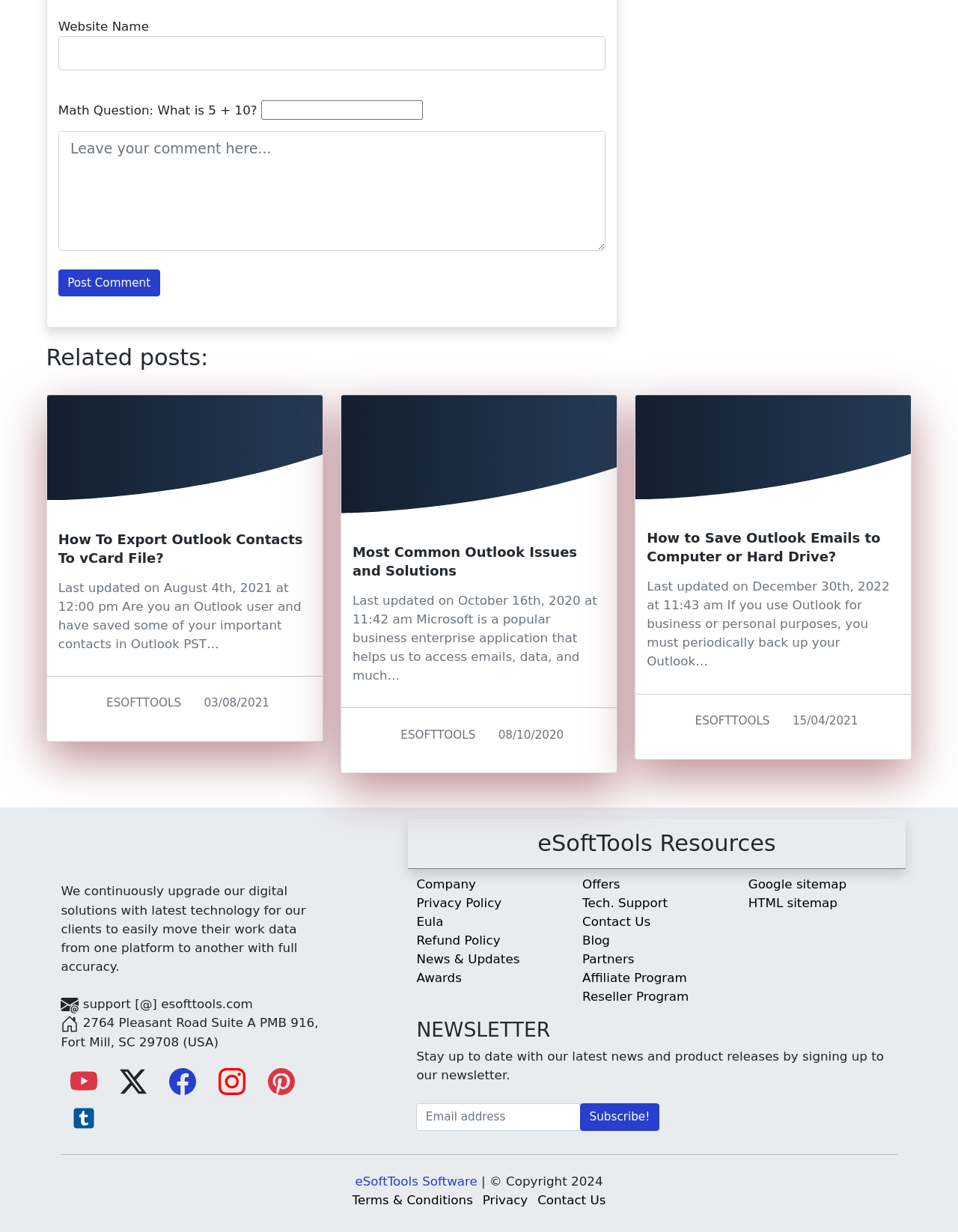Identify the bounding box coordinates of the region I need to click to complete this instruction: "Read related post about exporting Outlook contacts to vCard file".

[0.049, 0.321, 0.337, 0.406]